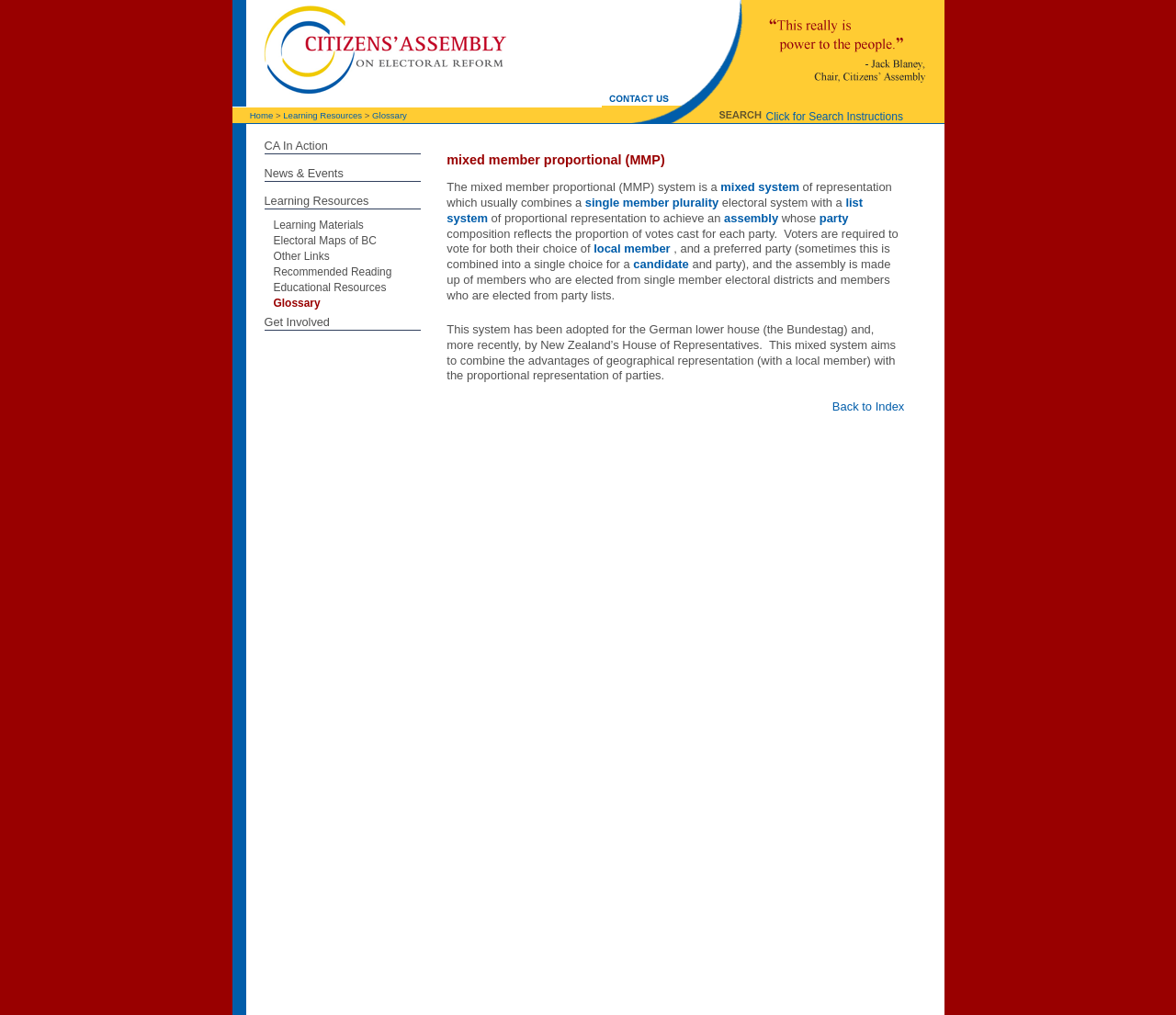What is the name of the assembly?
Provide a fully detailed and comprehensive answer to the question.

The name of the assembly can be found in the top-left corner of the webpage, where it says 'Citizens' Assembly on Electoral Reform - mixed member proportional (MMP)'. The 'Citizens' Assembly' part is the name of the assembly.